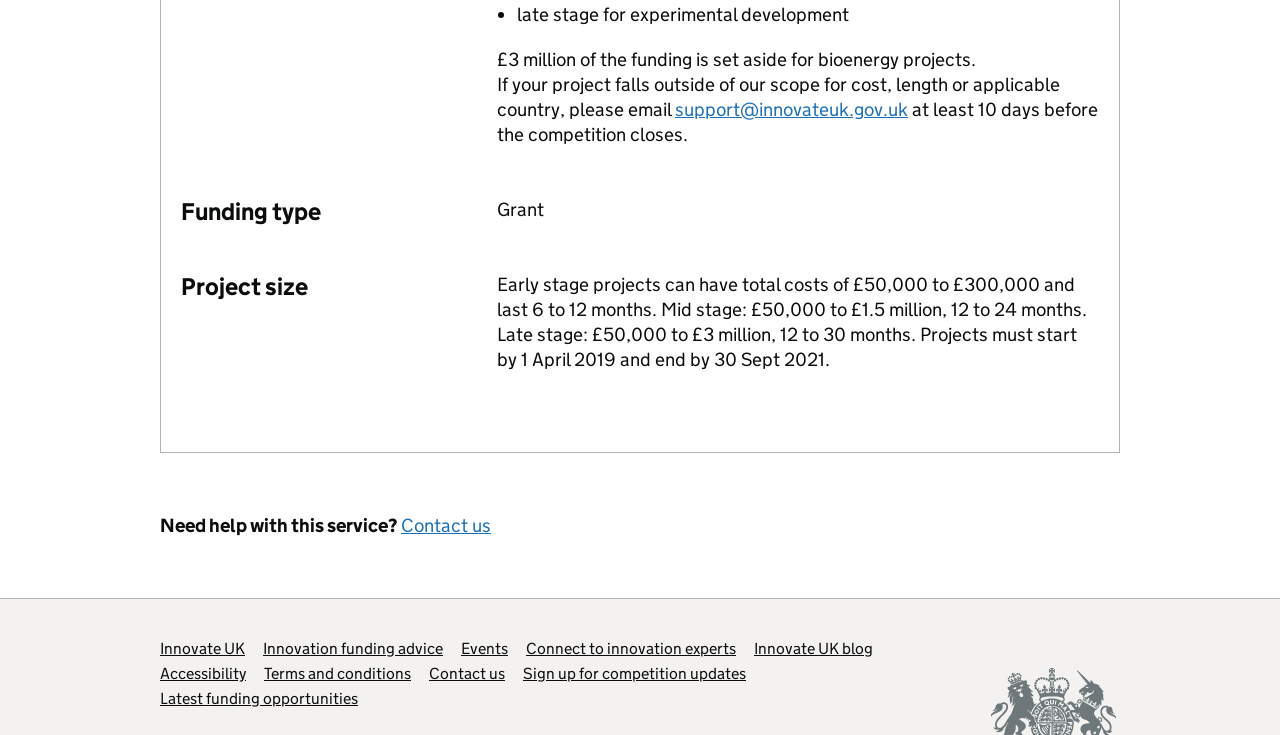Pinpoint the bounding box coordinates of the clickable area necessary to execute the following instruction: "View latest funding opportunities". The coordinates should be given as four float numbers between 0 and 1, namely [left, top, right, bottom].

[0.125, 0.937, 0.28, 0.963]